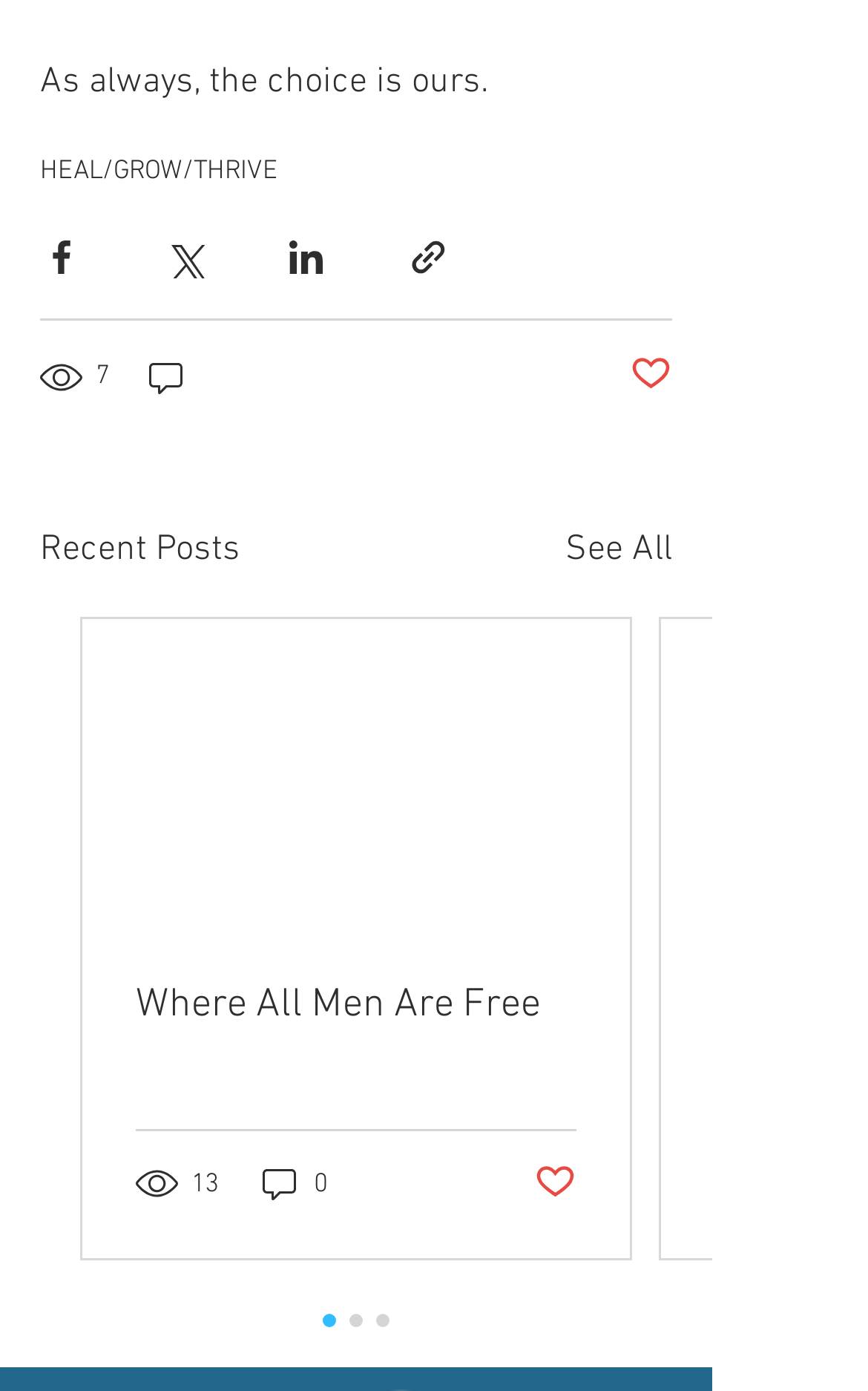Provide a one-word or brief phrase answer to the question:
How many share options are available?

4